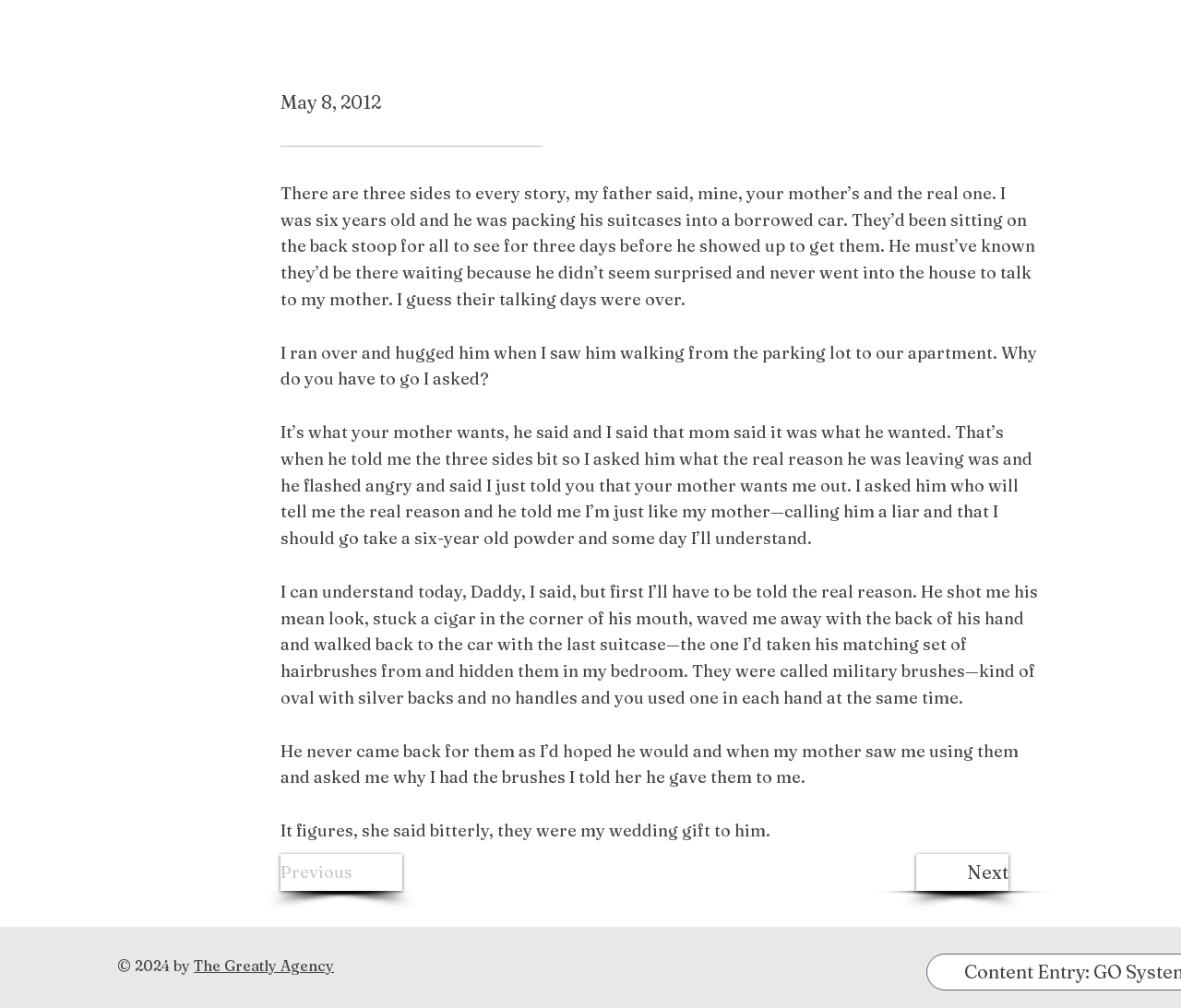Determine the bounding box coordinates of the UI element described by: "The Greatly Agency".

[0.164, 0.948, 0.283, 0.967]